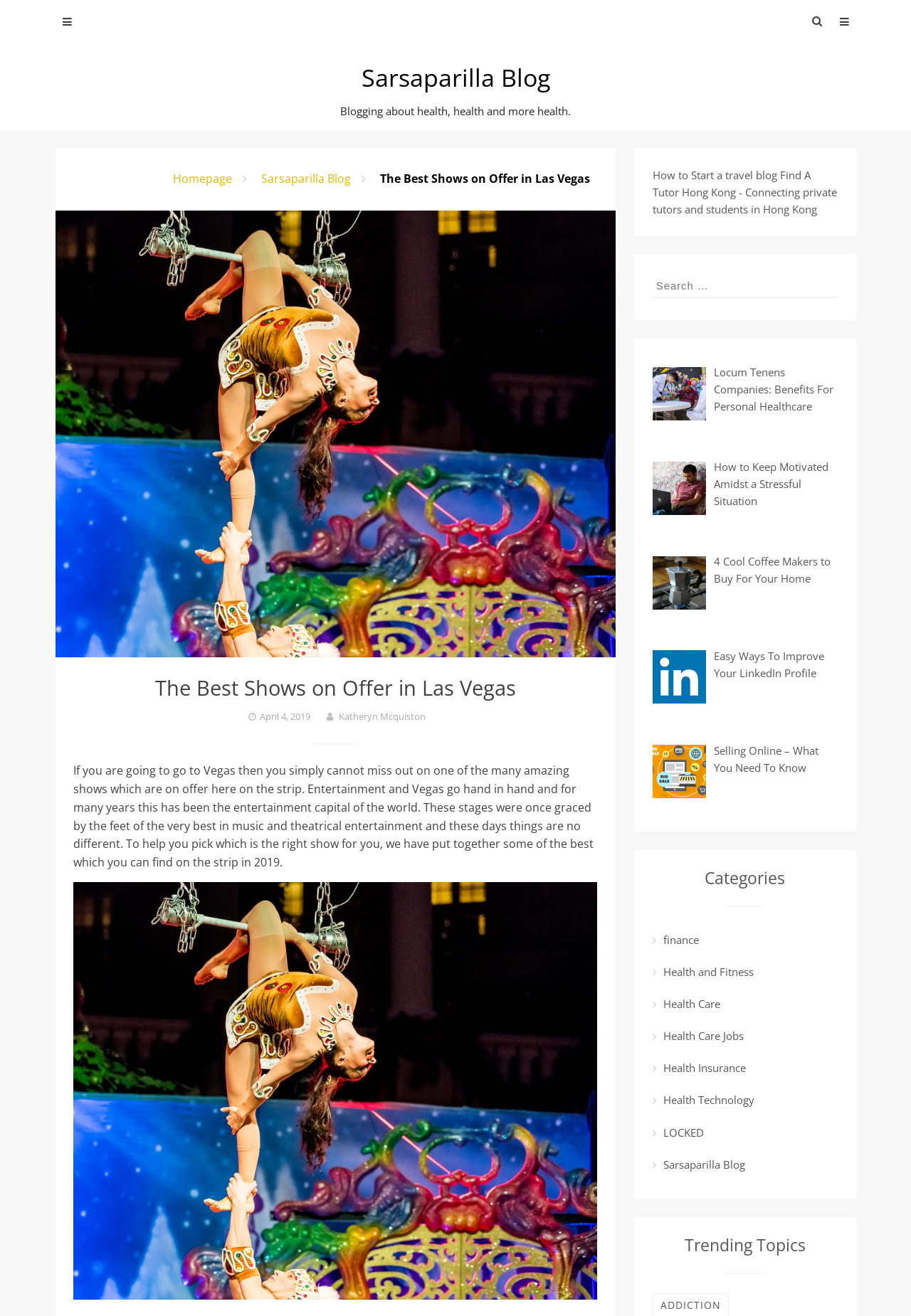What is the date of the blog post?
Please provide a detailed and thorough answer to the question.

The date of the blog post is April 4, 2019, which can be found in the link 'April 4, 2019' under the header 'The Best Shows on Offer in Las Vegas'.